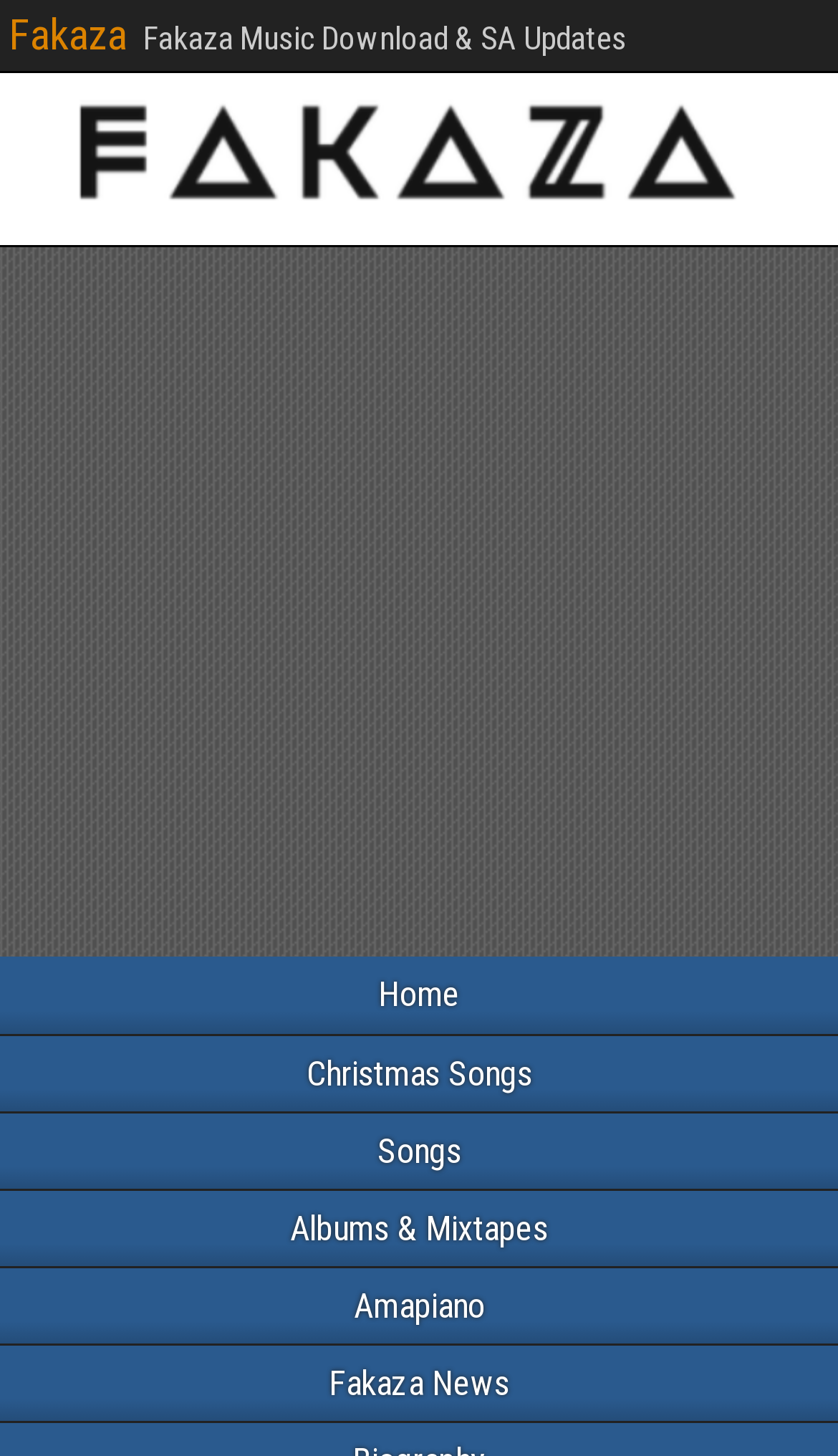Please provide a comprehensive answer to the question below using the information from the image: How many main navigation links are on the website?

The website has six main navigation links, which are 'Home', 'Christmas Songs', 'Songs', 'Albums & Mixtapes', 'Amapiano', and 'Fakaza News'. These links are located at the bottom of the webpage and have distinct bounding box coordinates, indicating that they are separate links.